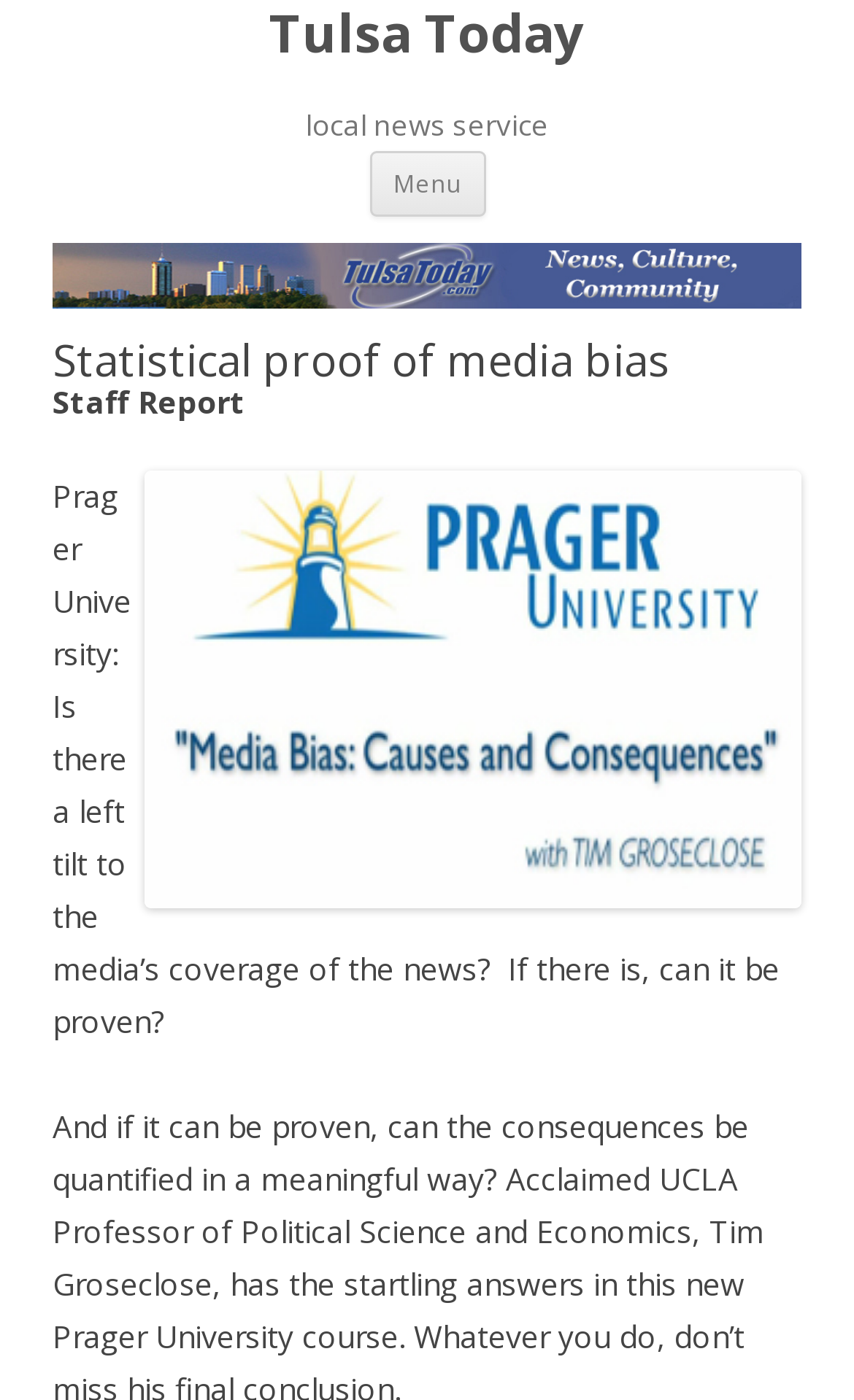Who is the author of the article?
Answer the question with a single word or phrase, referring to the image.

Staff Report